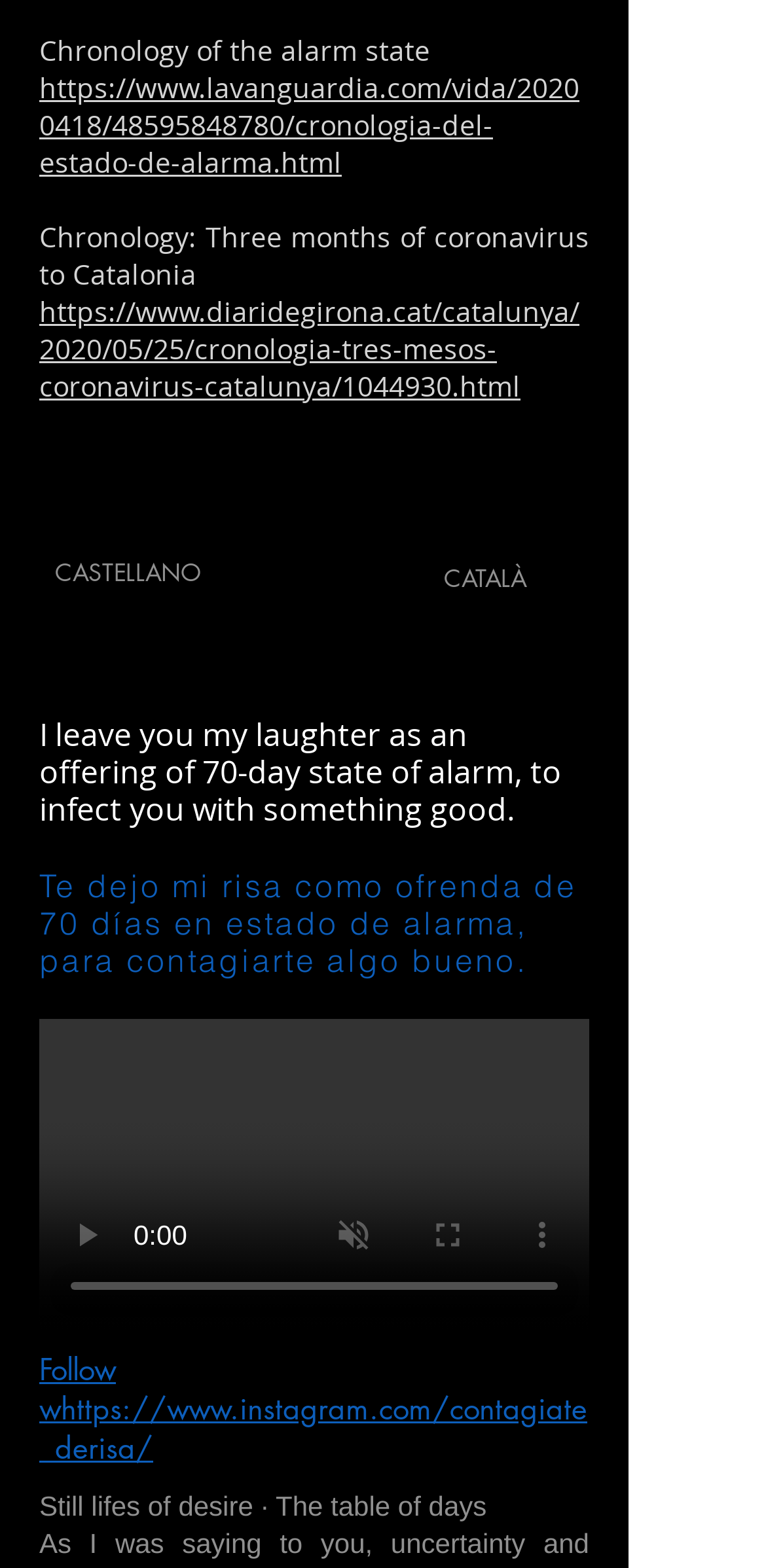Respond to the question with just a single word or phrase: 
What language is the 'LIFE REVIEW EXPERIENCE OK' document in?

CASTELLANO